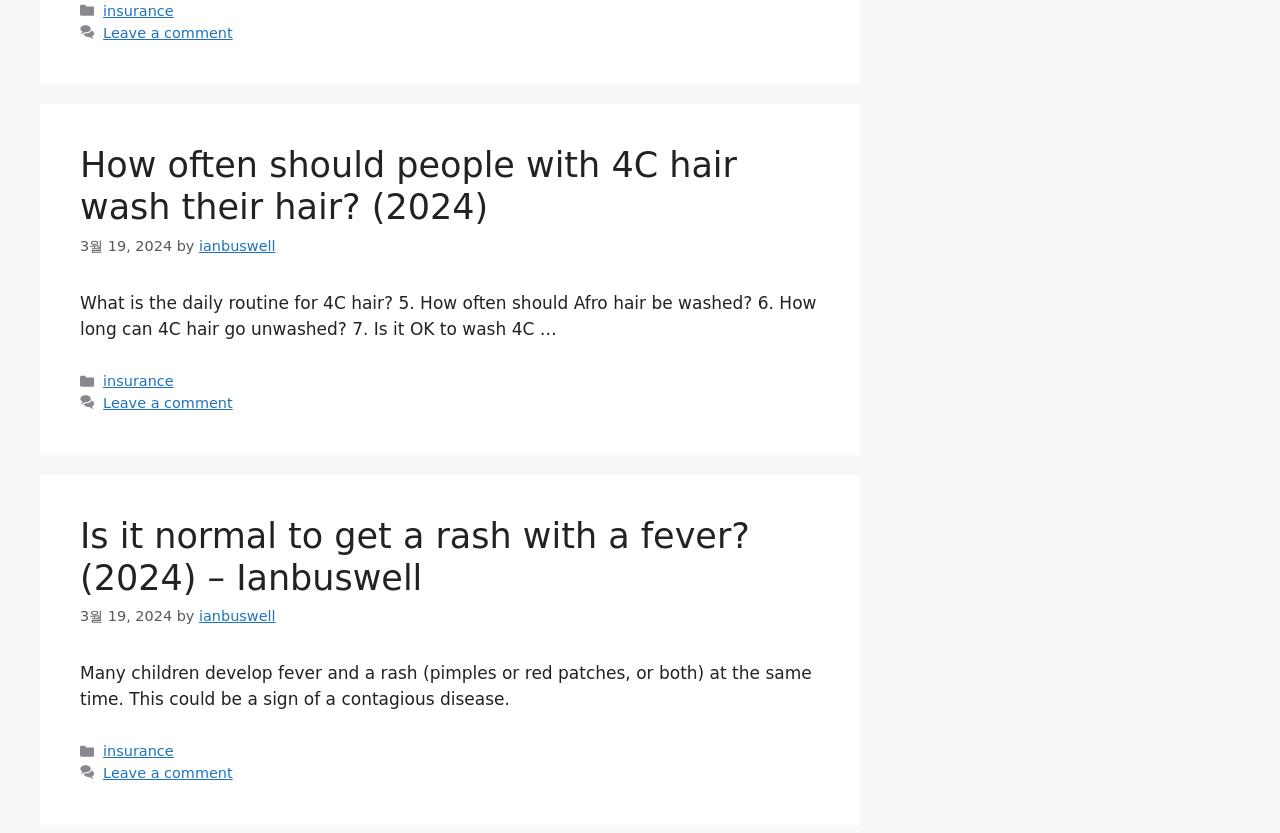Identify the bounding box for the given UI element using the description provided. Coordinates should be in the format (top-left x, top-left y, bottom-right x, bottom-right y) and must be between 0 and 1. Here is the description: Leave a comment

[0.081, 0.03, 0.182, 0.049]